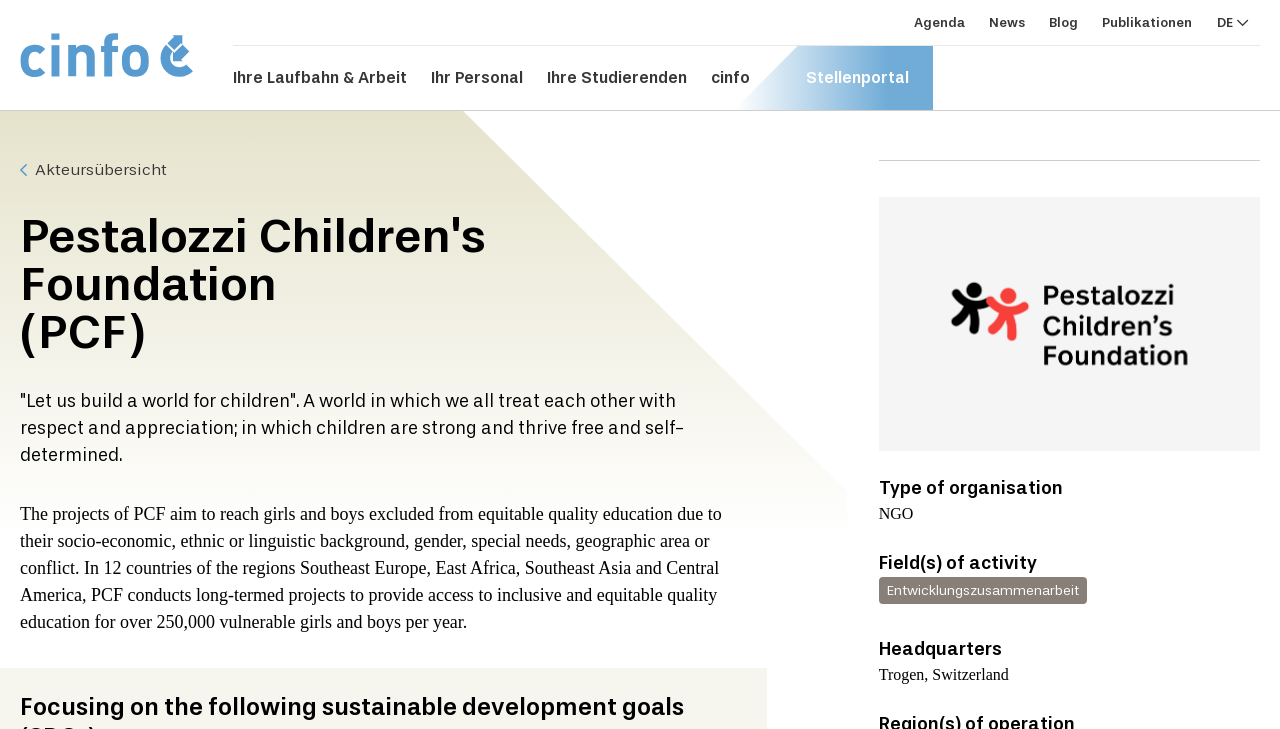Locate and generate the text content of the webpage's heading.

Pestalozzi Children's Foundation
( PCF )